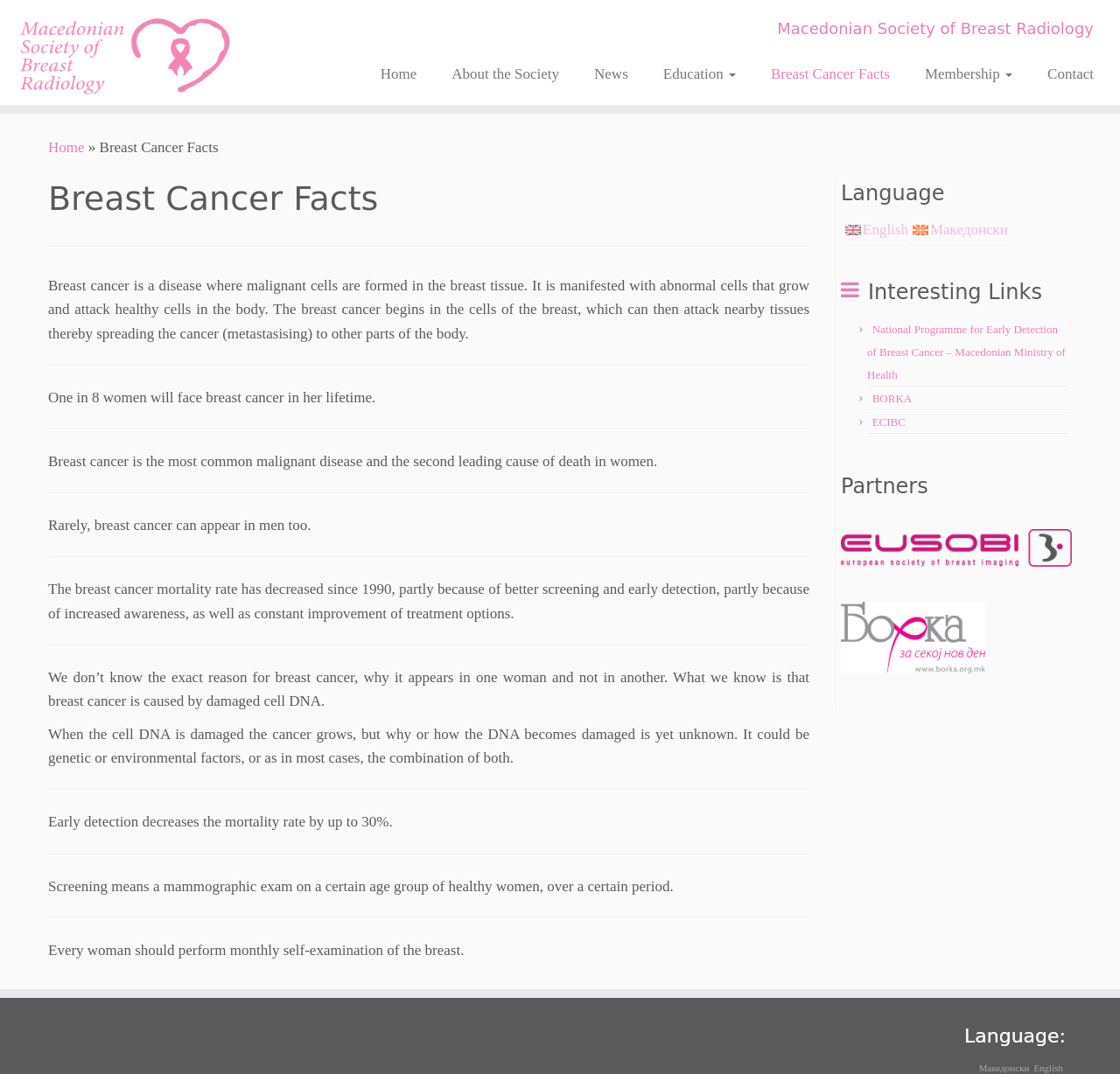What is the name of the society?
Craft a detailed and extensive response to the question.

The name of the society can be found in the heading element on the webpage, which is 'Macedonian Society of Breast Radiology'.